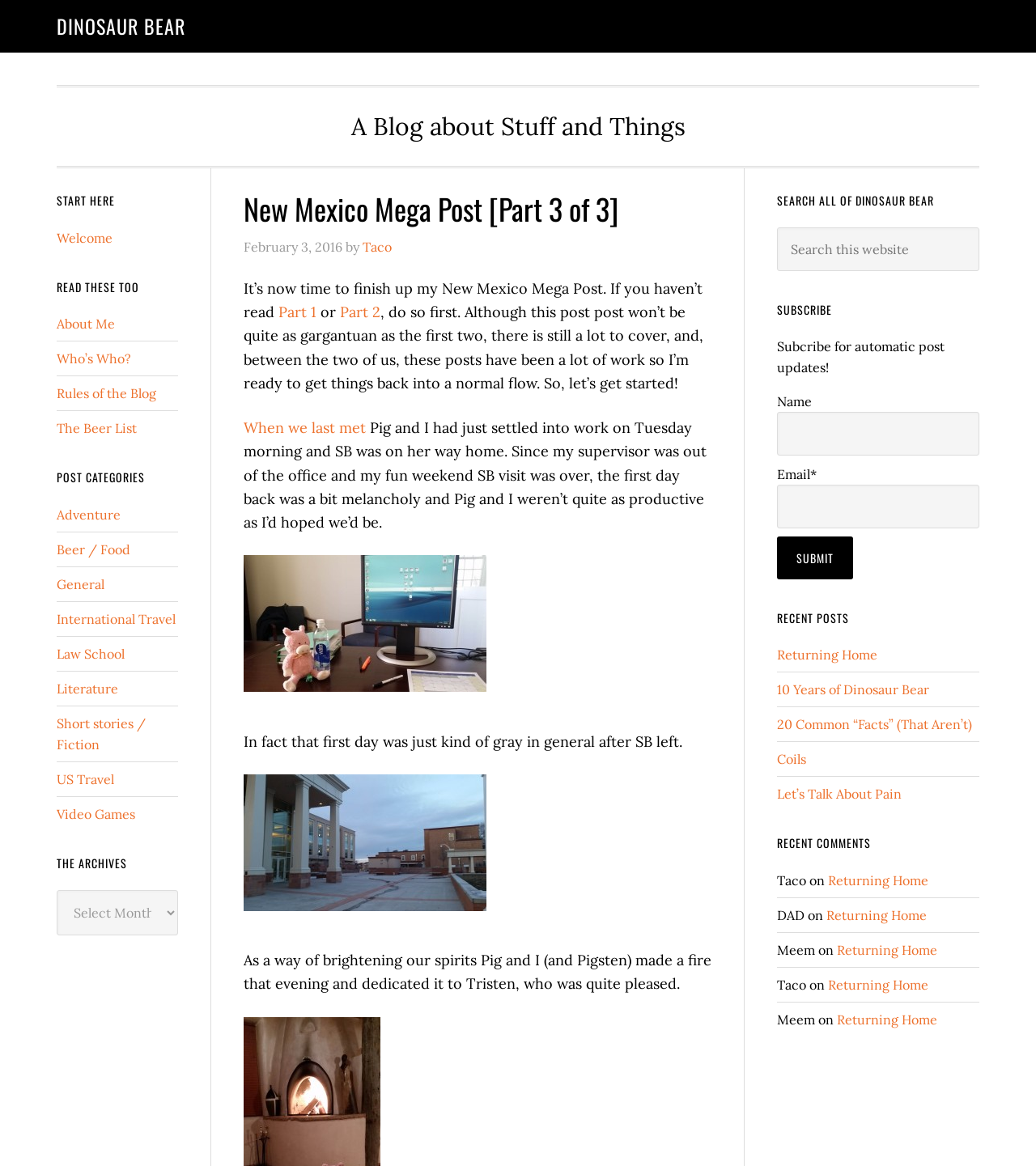Determine the bounding box coordinates for the area you should click to complete the following instruction: "Read Part 1 of New Mexico Mega Post".

[0.269, 0.26, 0.305, 0.276]